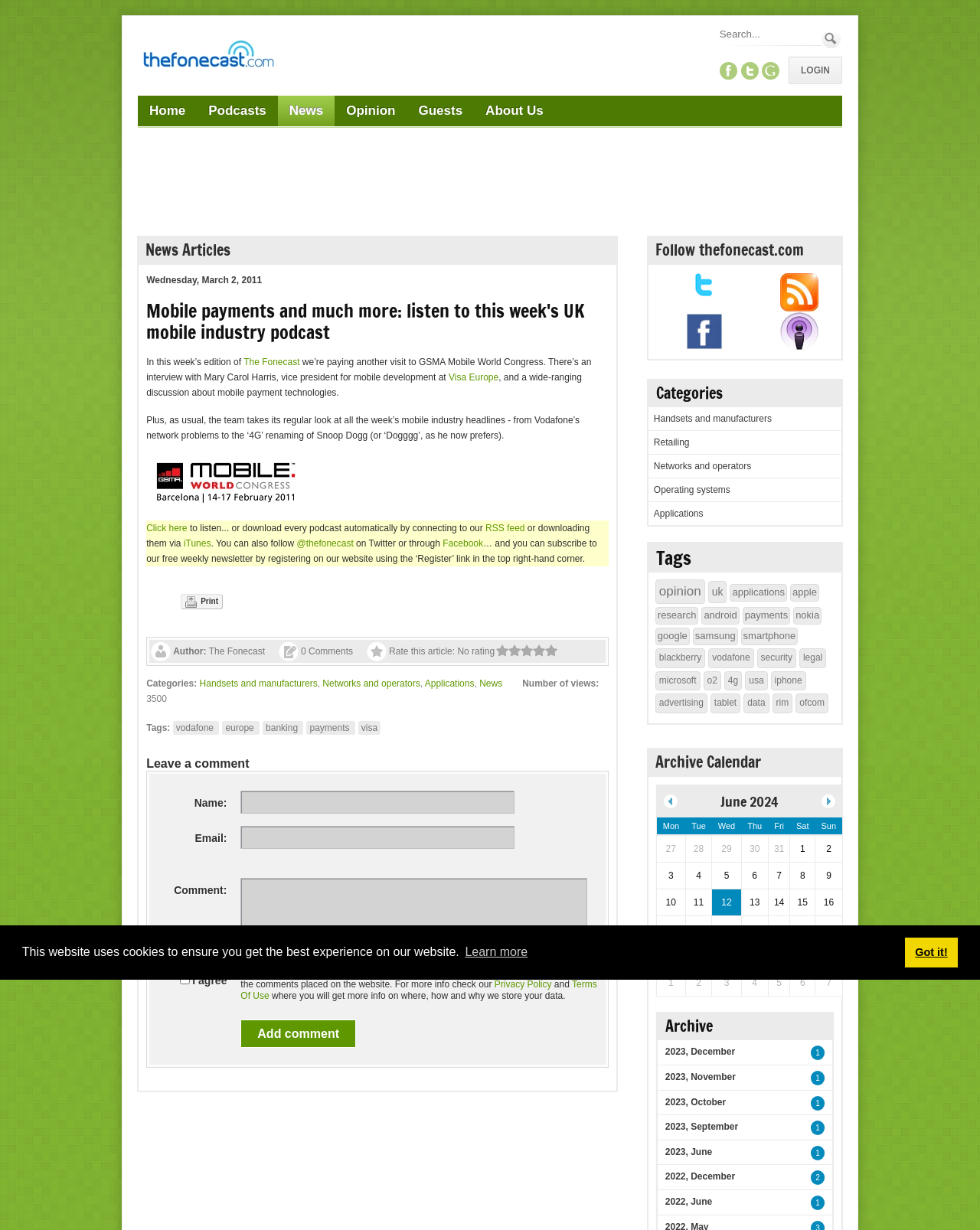Identify and generate the primary title of the webpage.

Mobile payments and much more: listen to this week's UK mobile industry podcast